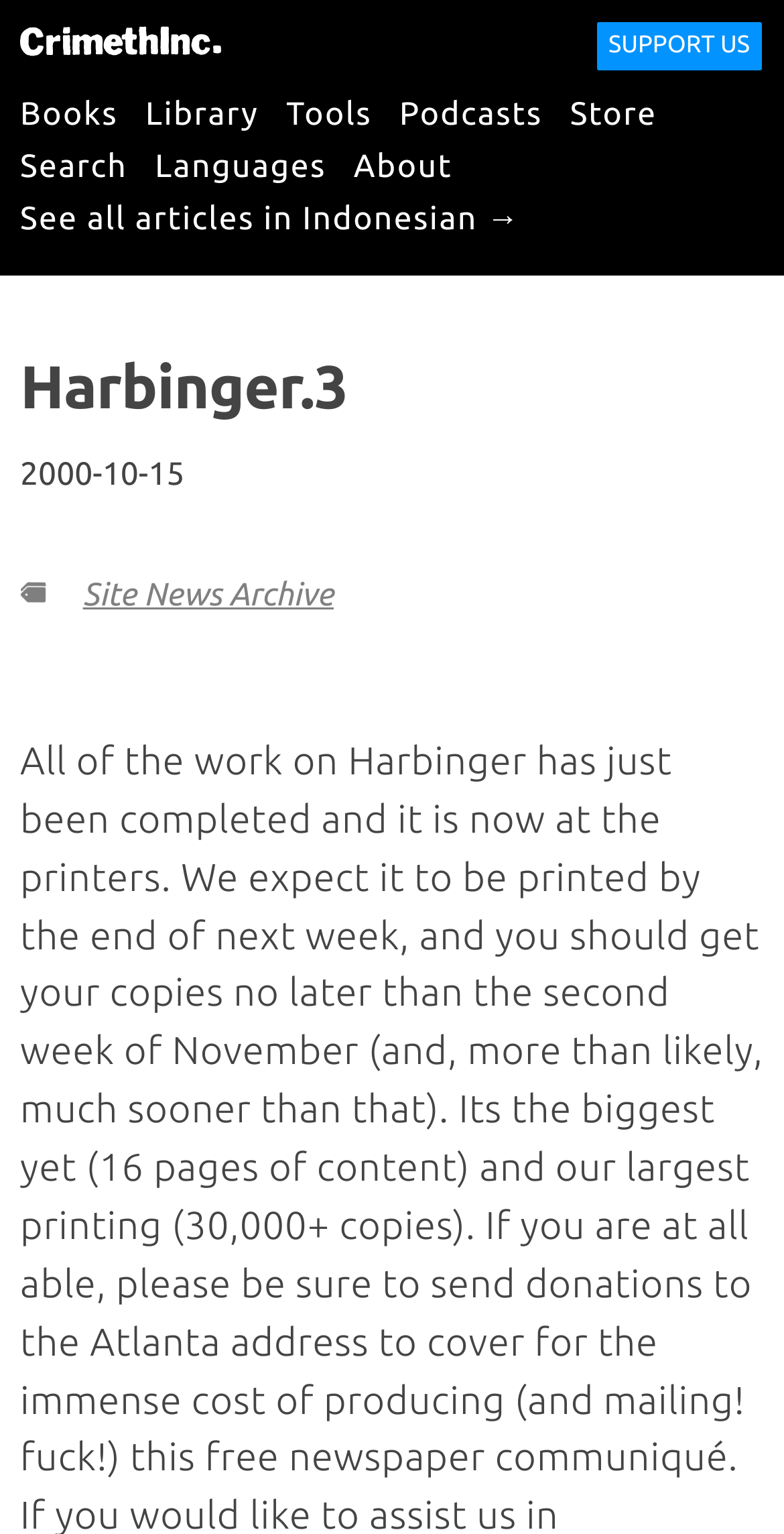Locate the bounding box coordinates of the clickable area needed to fulfill the instruction: "support us".

[0.758, 0.013, 0.974, 0.047]